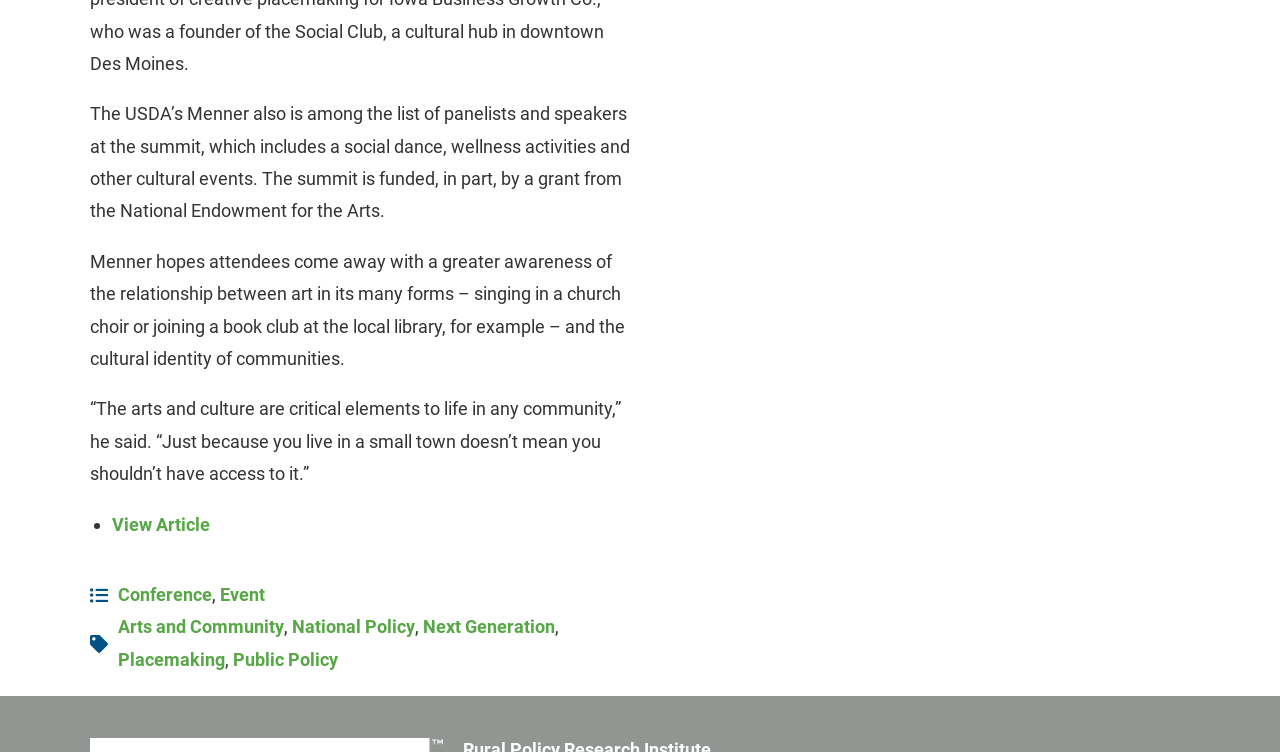Who is among the list of panelists and speakers at the summit?
Based on the screenshot, give a detailed explanation to answer the question.

According to the text, 'The USDA’s Menner also is among the list of panelists and speakers at the summit...' which indicates that Menner is one of the speakers at the summit.